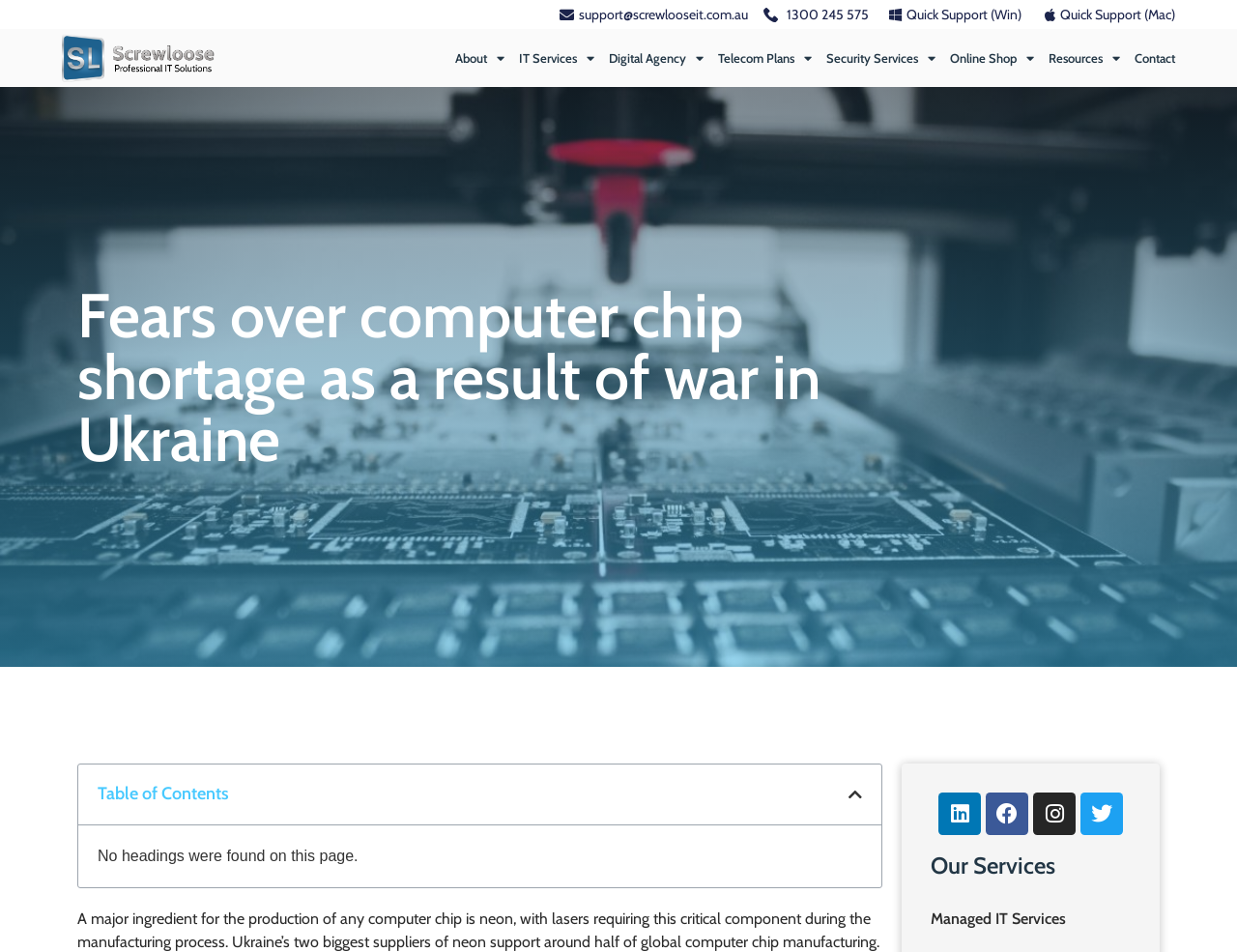Describe all visible elements and their arrangement on the webpage.

The webpage appears to be a news article or blog post from Screwloose IT, with a focus on the impact of the war in Ukraine on the production of computer chips. 

At the top of the page, there is a row of links and an image, including a logo for Screwloose IT, contact information, and quick support links. Below this, there is a navigation menu with links to various sections of the website, including About, IT Services, Digital Agency, Telecom Plans, Security Services, Online Shop, Resources, and Contact.

The main content of the page is a news article with a heading that reads "Fears over computer chip shortage as a result of war in Ukraine". The article likely discusses the importance of neon in computer chip production and how the war in Ukraine may affect the global supply.

On the right side of the page, there is a table of contents with a button to close it. Below this, there is a message indicating that no headings were found on the page.

At the bottom of the page, there are social media links to LinkedIn, Facebook, Instagram, and Twitter, as well as a section titled "Our Services" with a link to Managed IT Services.